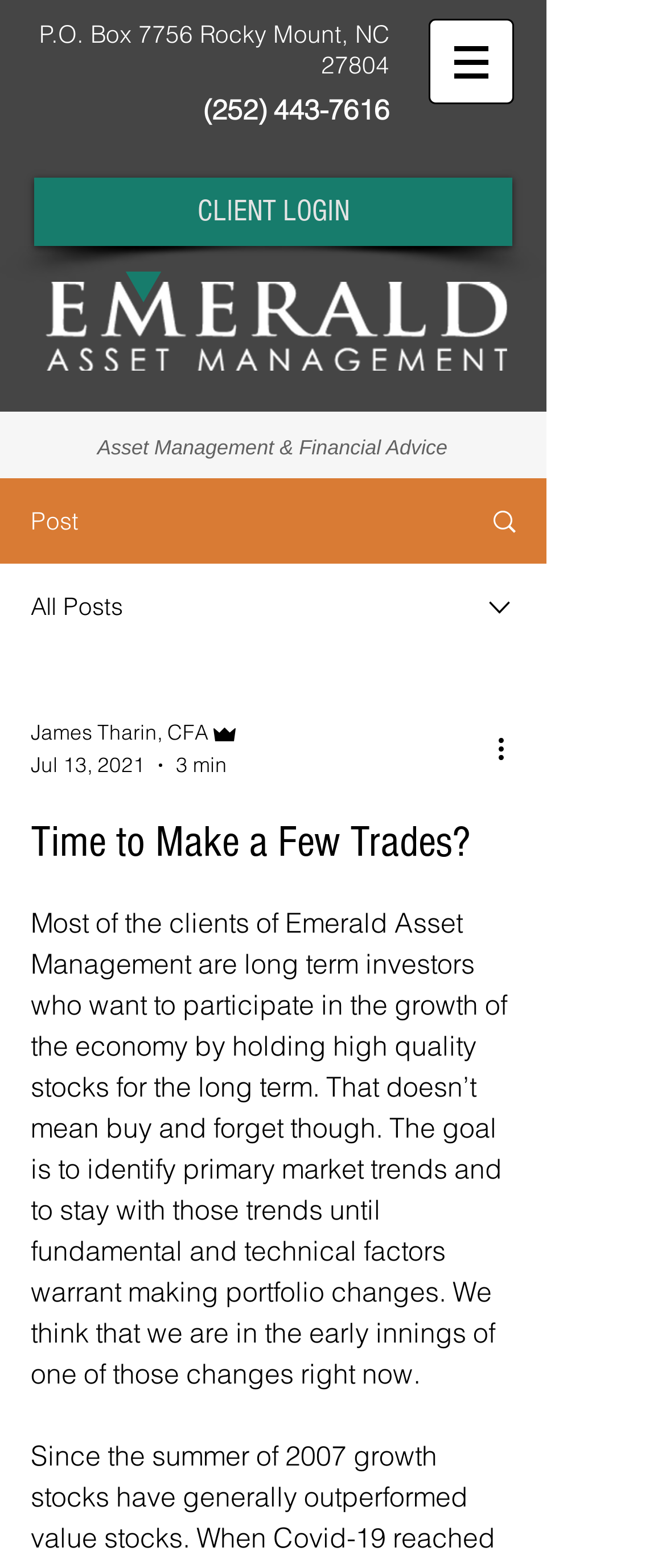What is the company's address?
Refer to the image and offer an in-depth and detailed answer to the question.

I found the company's address by looking at the static text element with the text 'P.O. Box 7756 Rocky Mount, NC 27804' which is located at the top of the webpage, indicating it's a contact information.